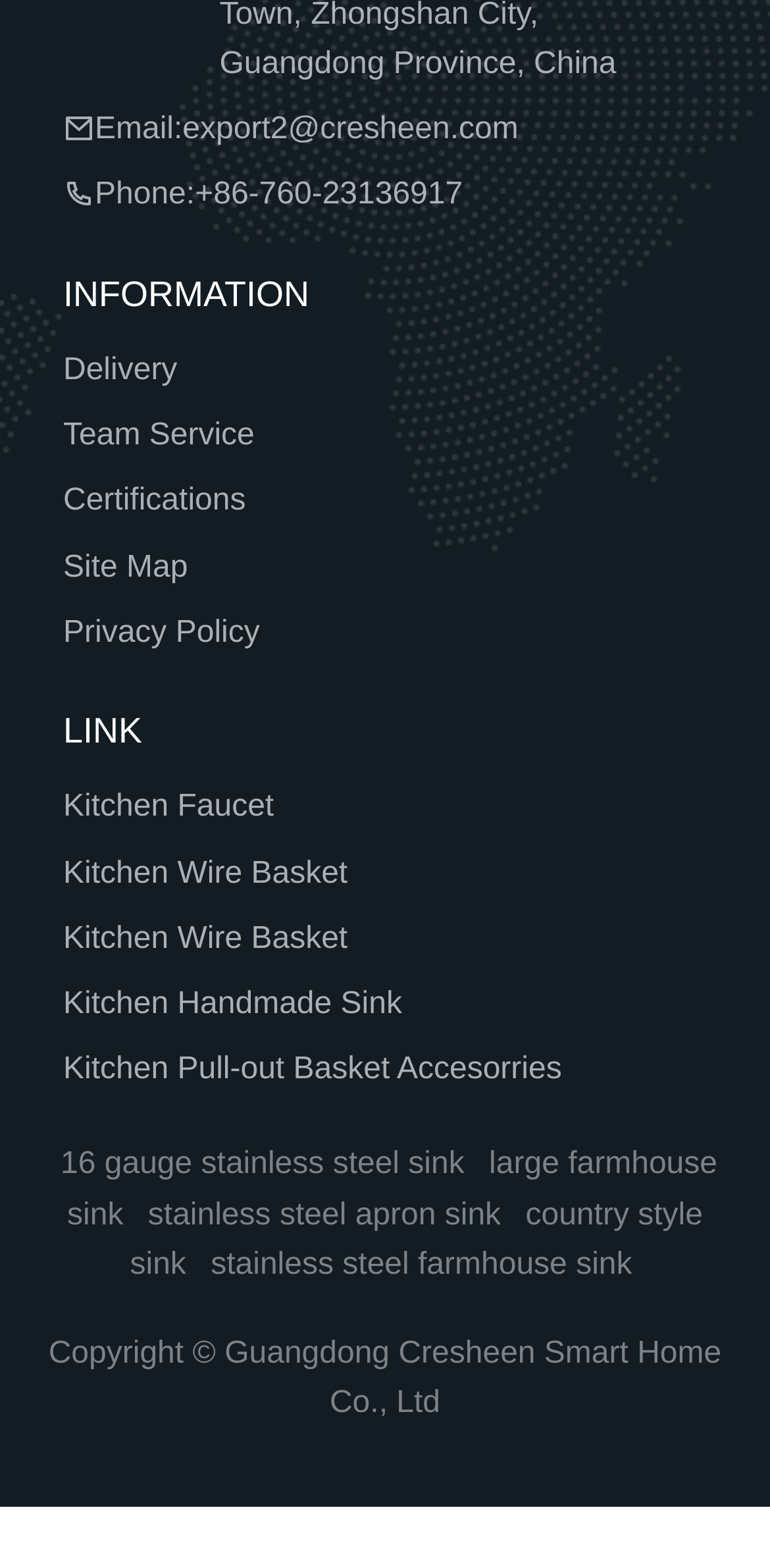Please locate the bounding box coordinates of the element's region that needs to be clicked to follow the instruction: "Visit the Kitchen Faucet page". The bounding box coordinates should be provided as four float numbers between 0 and 1, i.e., [left, top, right, bottom].

[0.082, 0.499, 0.356, 0.531]